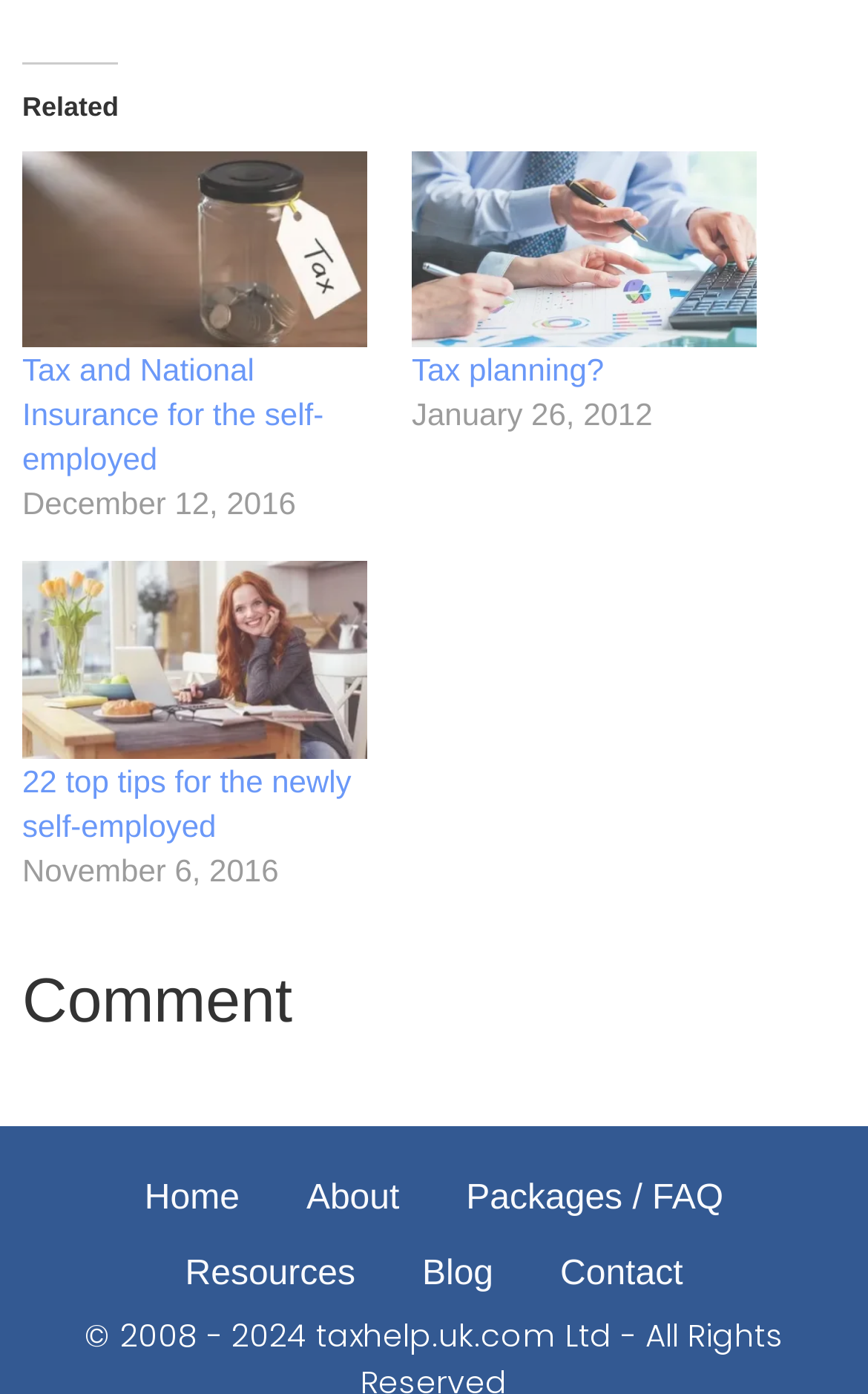Given the content of the image, can you provide a detailed answer to the question?
What are the navigation links at the top of the page?

The top of the page has a set of navigation links, including 'Home', 'About', 'Packages / FAQ', 'Resources', 'Blog', and 'Contact', which allow users to navigate to different sections of the website.